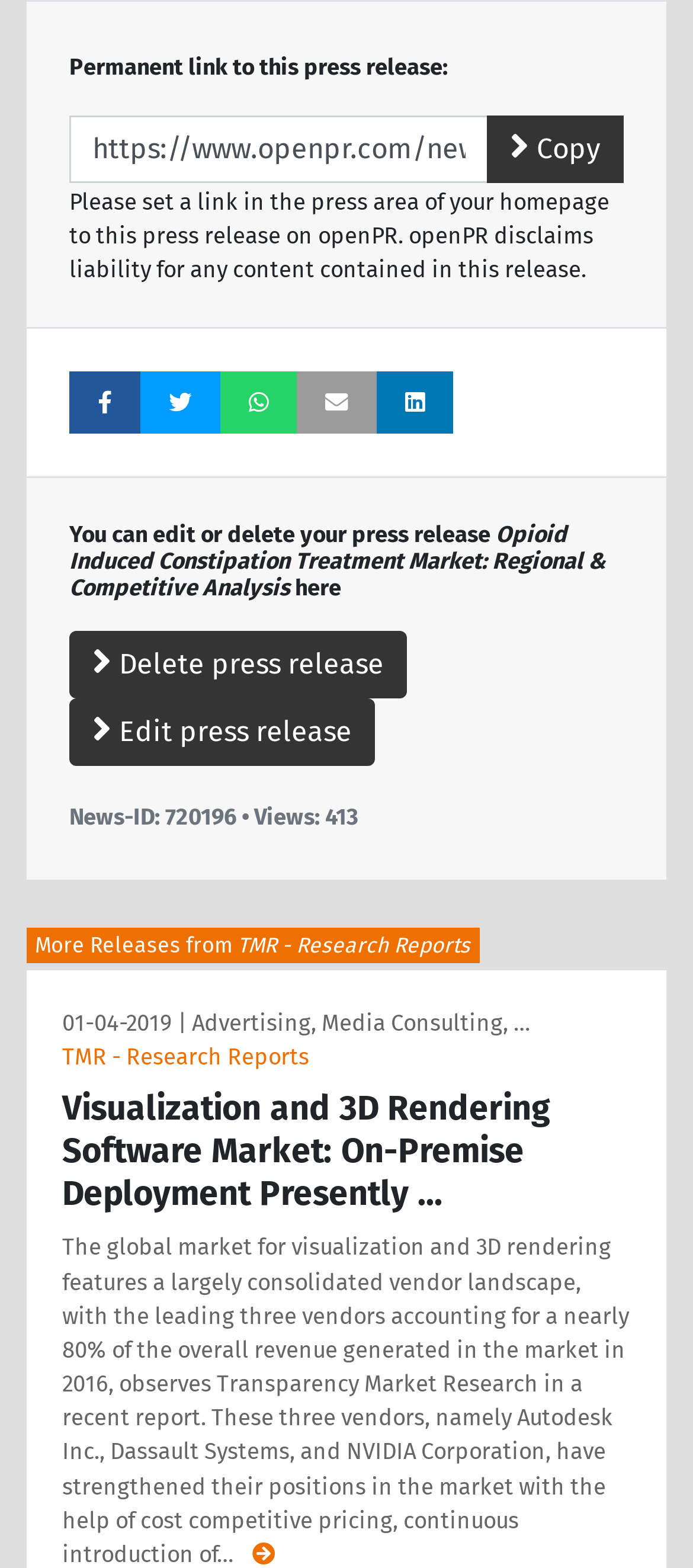What is the date of this press release?
Based on the image, give a concise answer in the form of a single word or short phrase.

01-04-2019